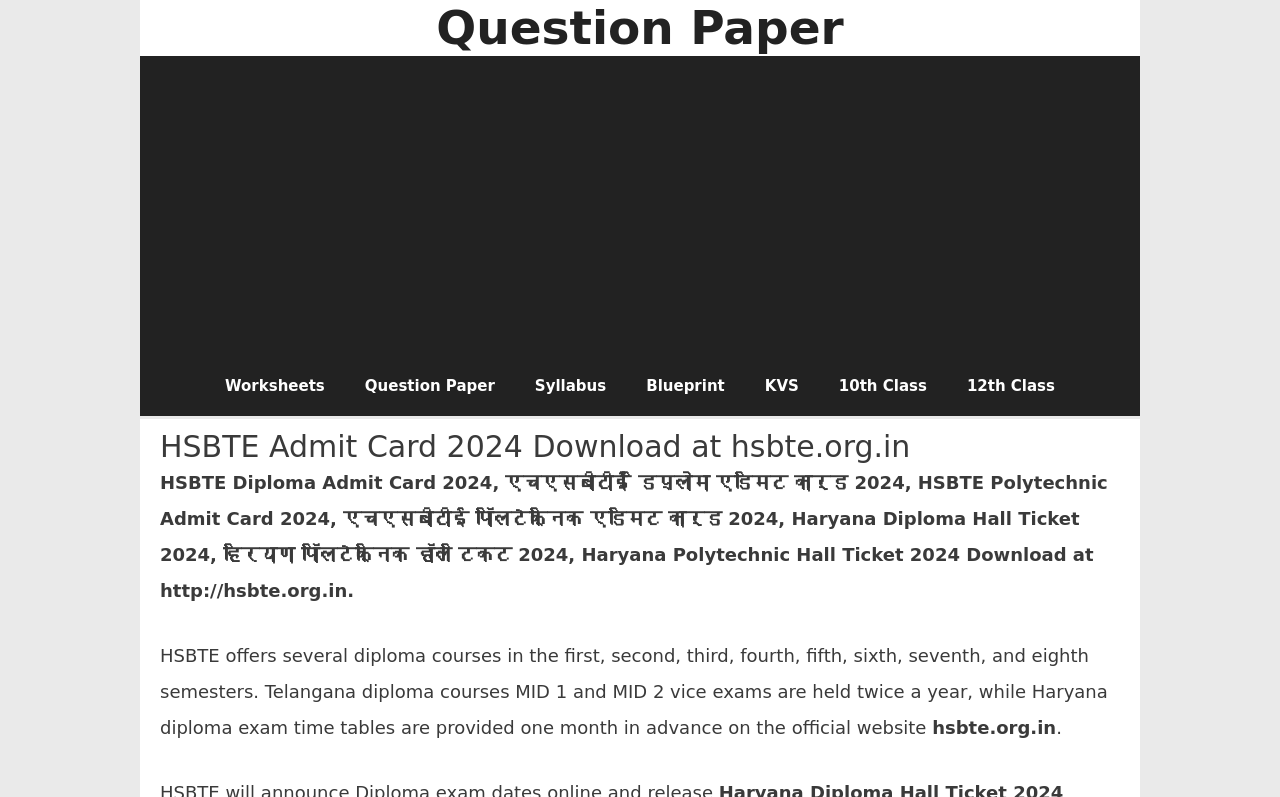Craft a detailed narrative of the webpage's structure and content.

The webpage is about HSBTE Admit Card 2024, specifically for diploma and polytechnic courses. At the top, there is a banner with a link to "Question Paper" on the right side. Below the banner, there is a navigation menu with several links, including "Worksheets", "Question Paper", "Syllabus", "Blueprint", "KVS", "10th Class", and "12th Class". 

On the main content area, there is a heading that reads "HSBTE Admit Card 2024 Download at hsbte.org.in". Below the heading, there is a paragraph of text that provides information about HSBTE diploma and polytechnic admit cards, including the courses offered and the exam schedules. 

Additionally, there is an iframe on the left side of the page, which appears to be an advertisement.